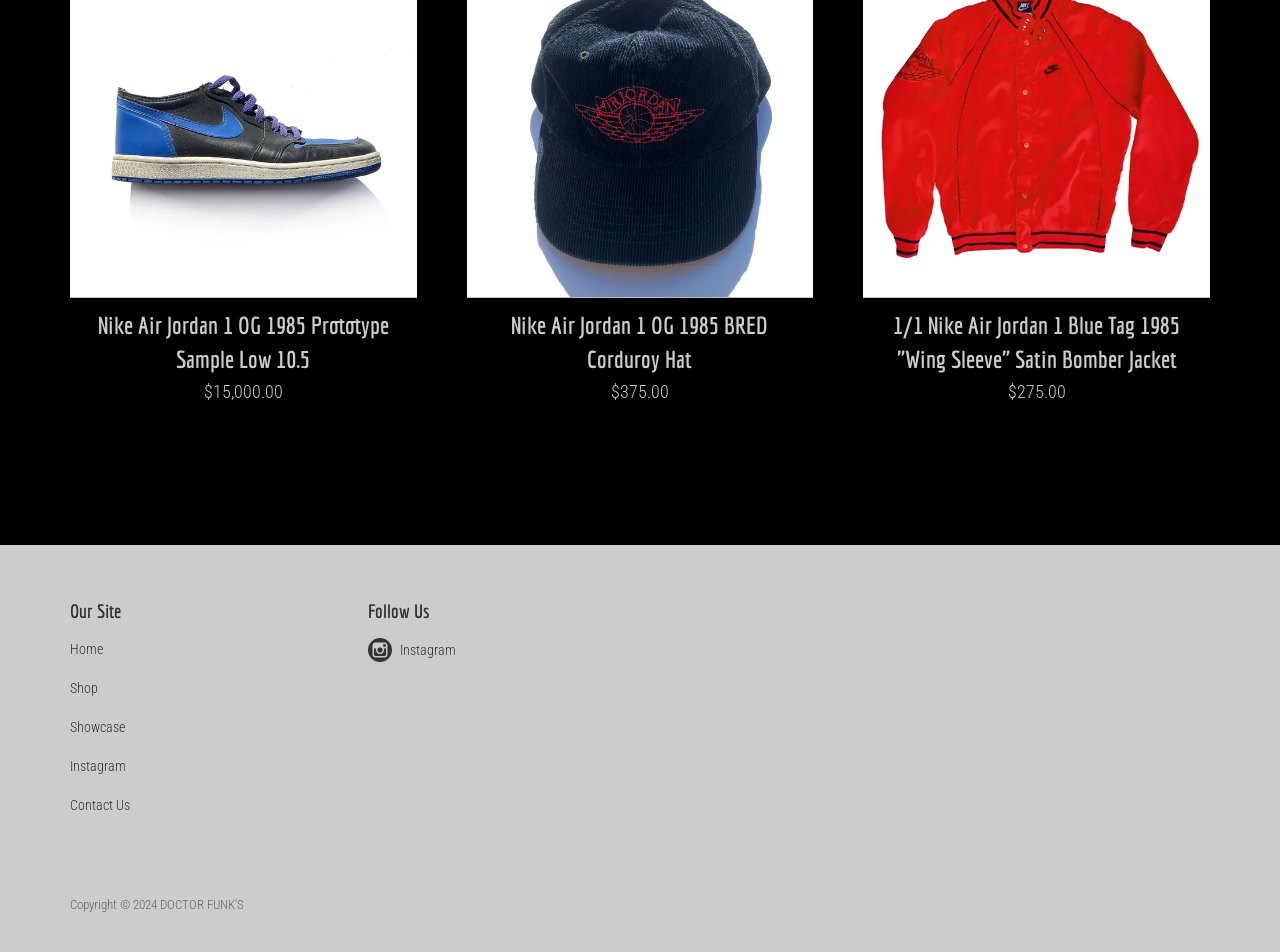Provide a brief response using a word or short phrase to this question:
Is there a social media link?

Yes